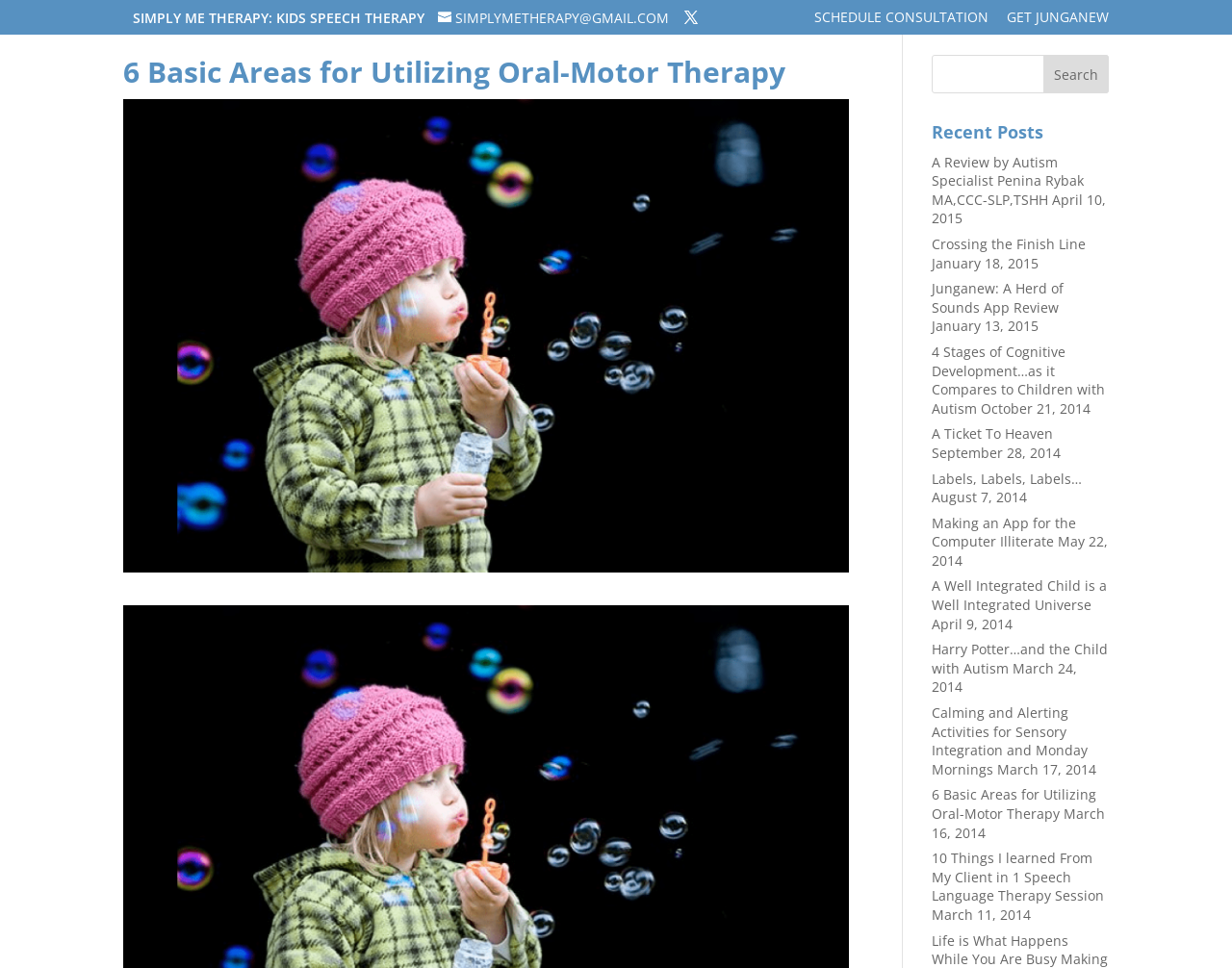Give the bounding box coordinates for the element described by: "simplymetherapy@gmail.com".

[0.355, 0.008, 0.543, 0.027]